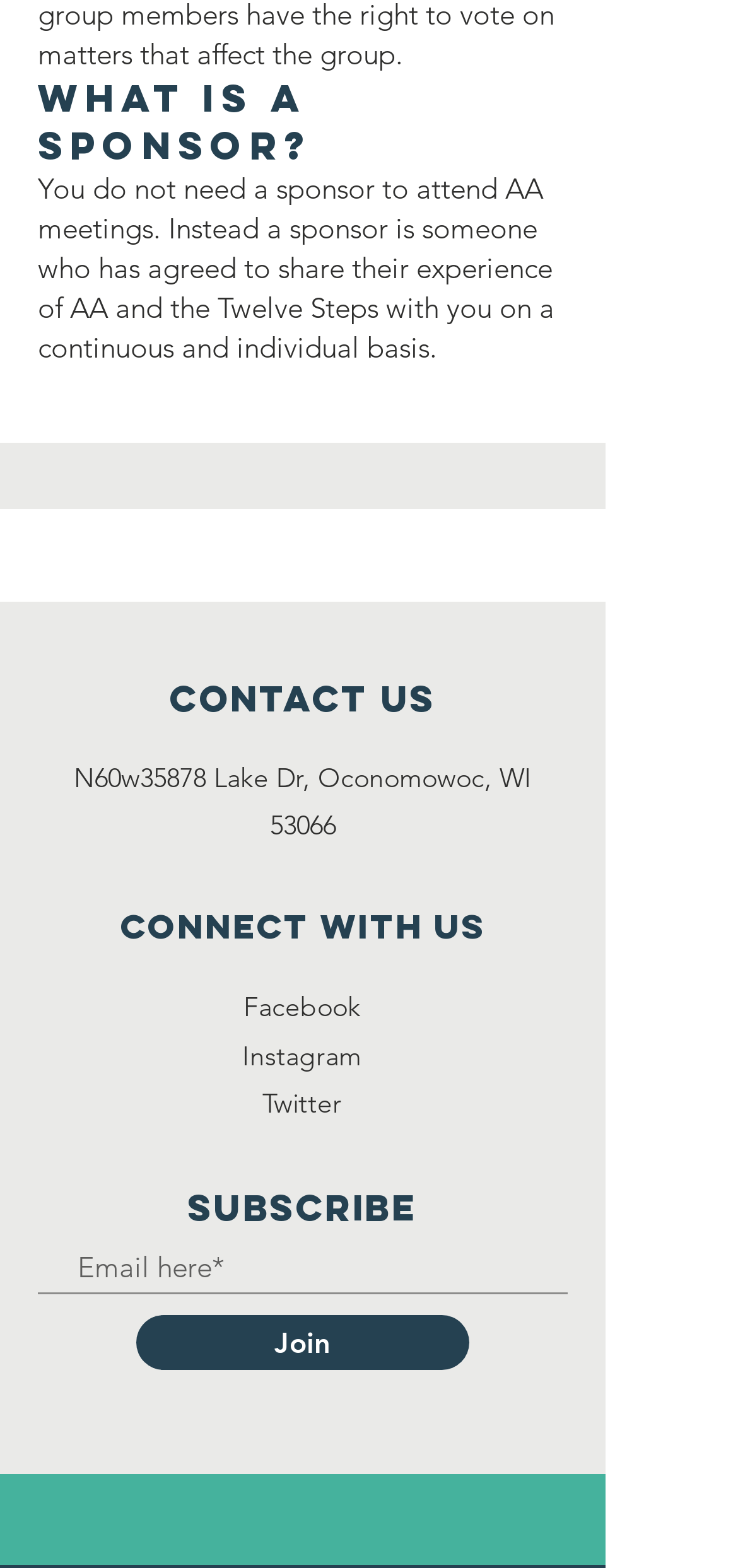Using a single word or phrase, answer the following question: 
What is the purpose of the 'Join' button?

Subscribe